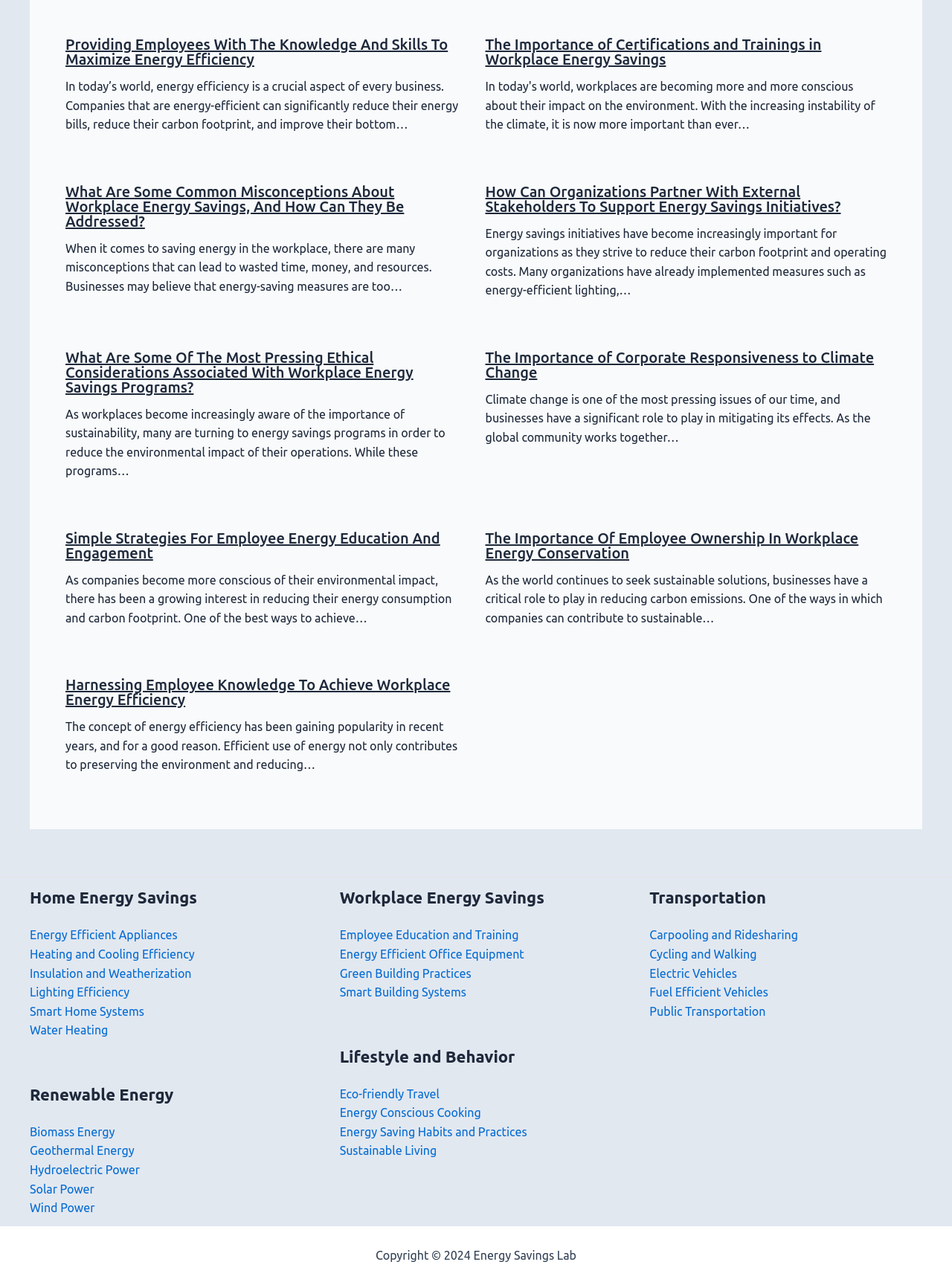What type of energy is mentioned in the 'Renewable Energy' section?
Provide a one-word or short-phrase answer based on the image.

Solar Power